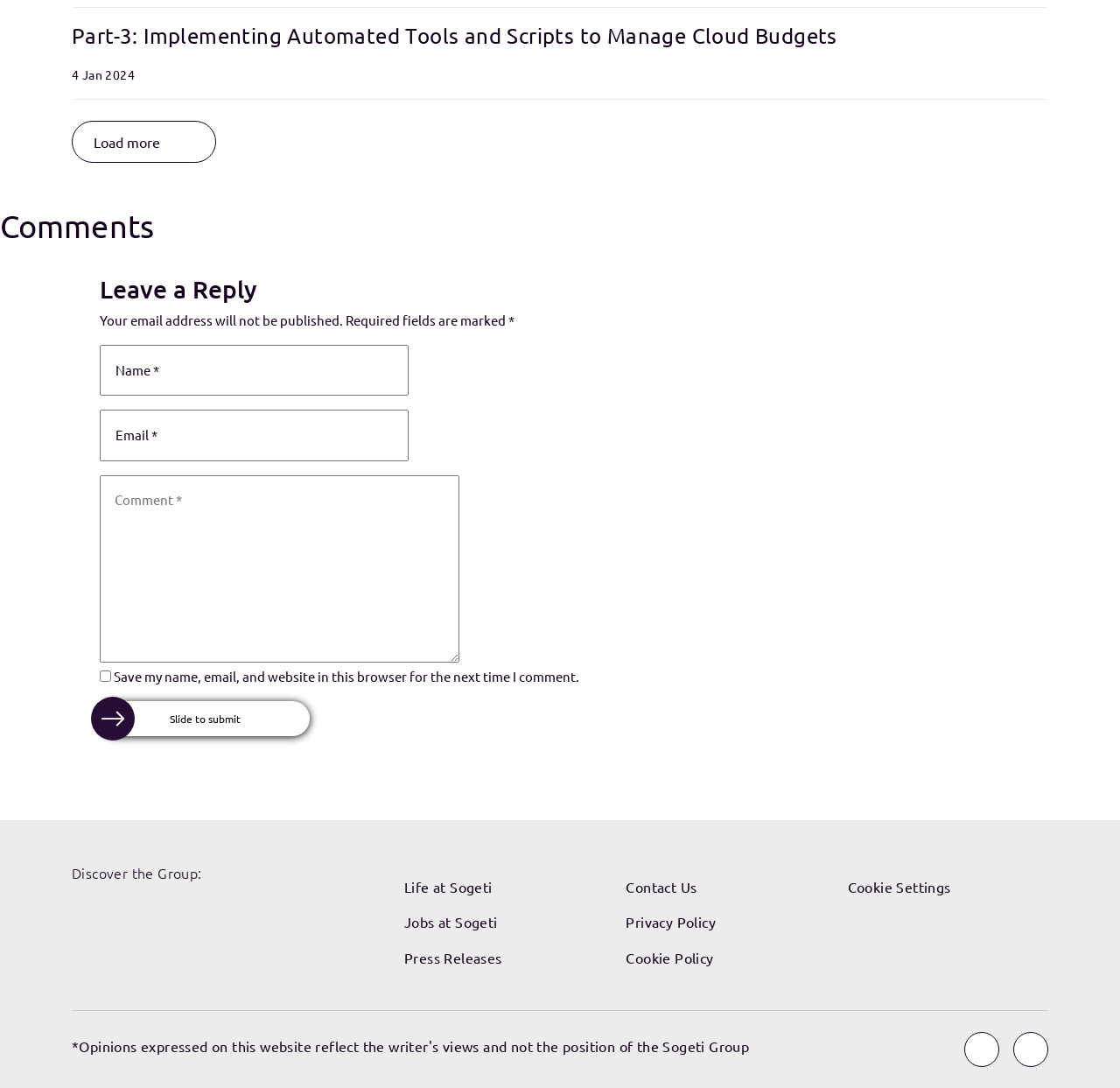Give a concise answer using one word or a phrase to the following question:
What is the date of the article?

4 Jan 2024